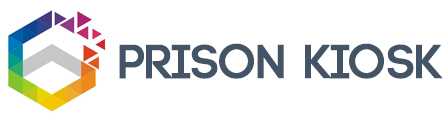With reference to the screenshot, provide a detailed response to the question below:
What is the color transition in the gradient of the icon?

The caption describes the icon as using a gradient of vibrant colors transitioning from purple to orange, creating a modern and colorful geometric pattern.